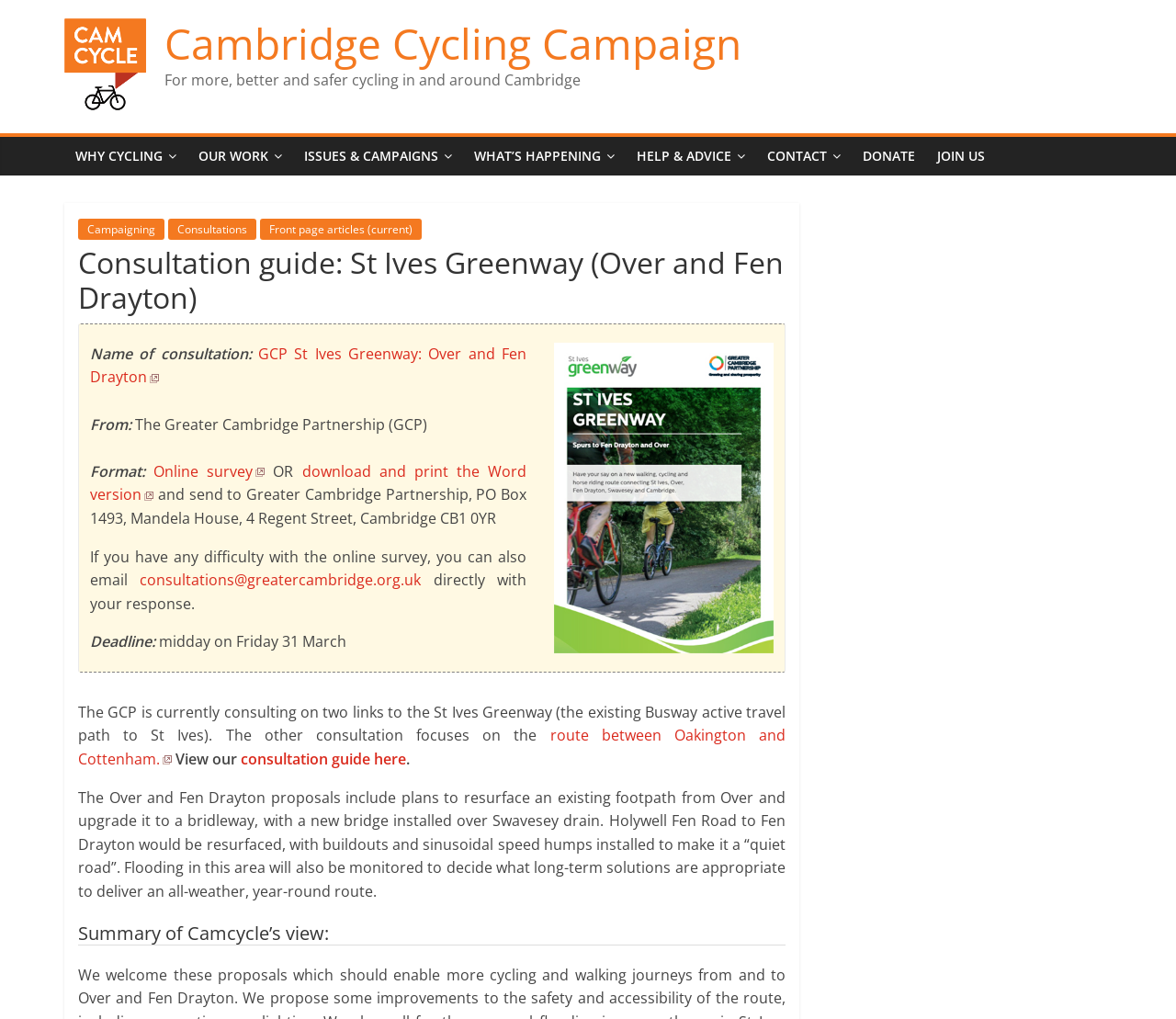Identify the coordinates of the bounding box for the element that must be clicked to accomplish the instruction: "Click on the 'UFC Undisputed 2010' link".

None